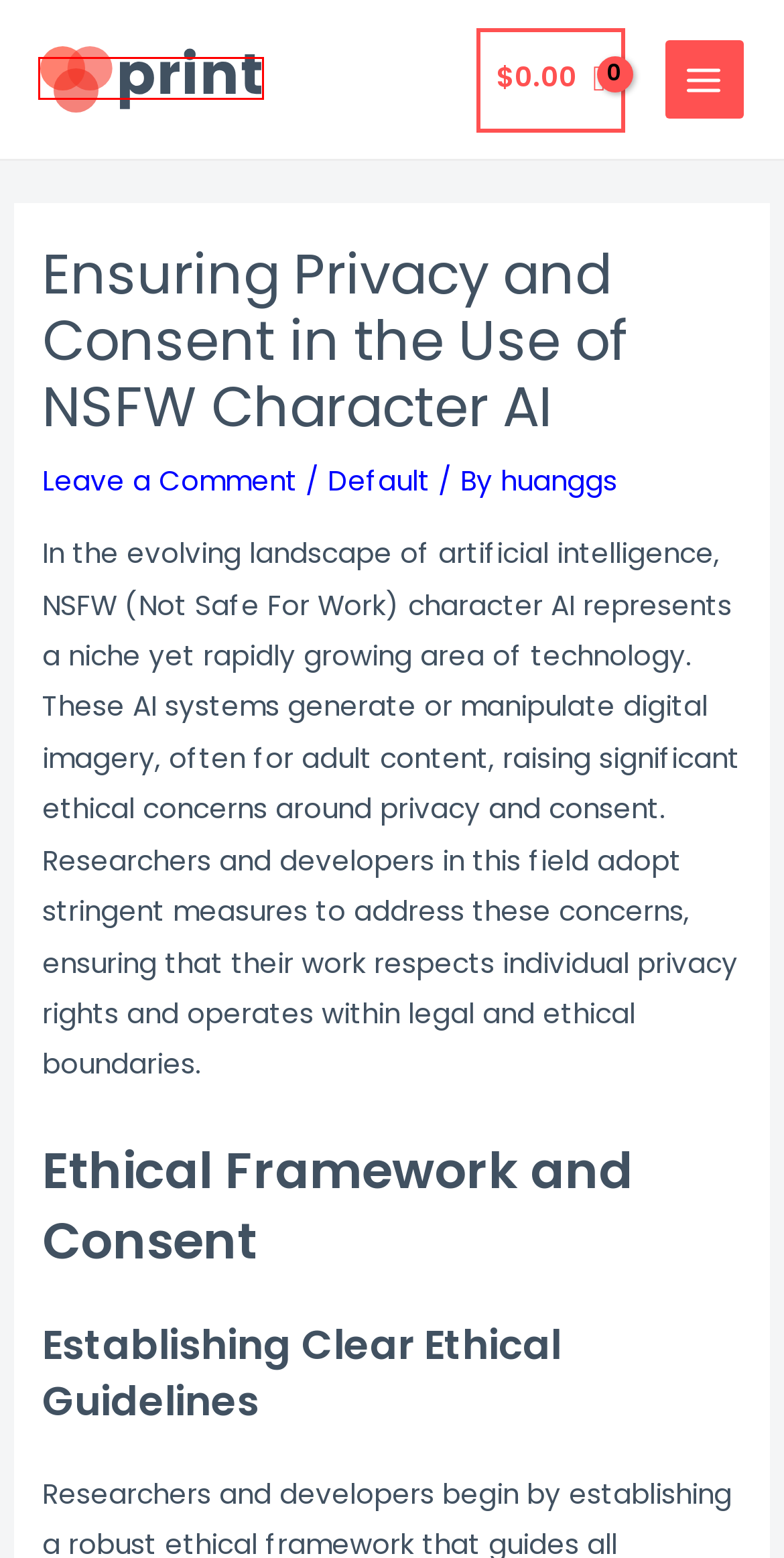Analyze the screenshot of a webpage featuring a red rectangle around an element. Pick the description that best fits the new webpage after interacting with the element inside the red bounding box. Here are the candidates:
A. Log In ‹ europuppyblog — WordPress
B. huanggs – europuppyblog
C. NSFW AI: The epic pioneering development of AI
D. europuppyblog
E. AIチャットボットがユーザーの質問に優先順位をつける方法 – europuppyblog
F. Cart – europuppyblog
G. Comprehensive Waveguide System Solutions – europuppyblog
H. Default – europuppyblog

D